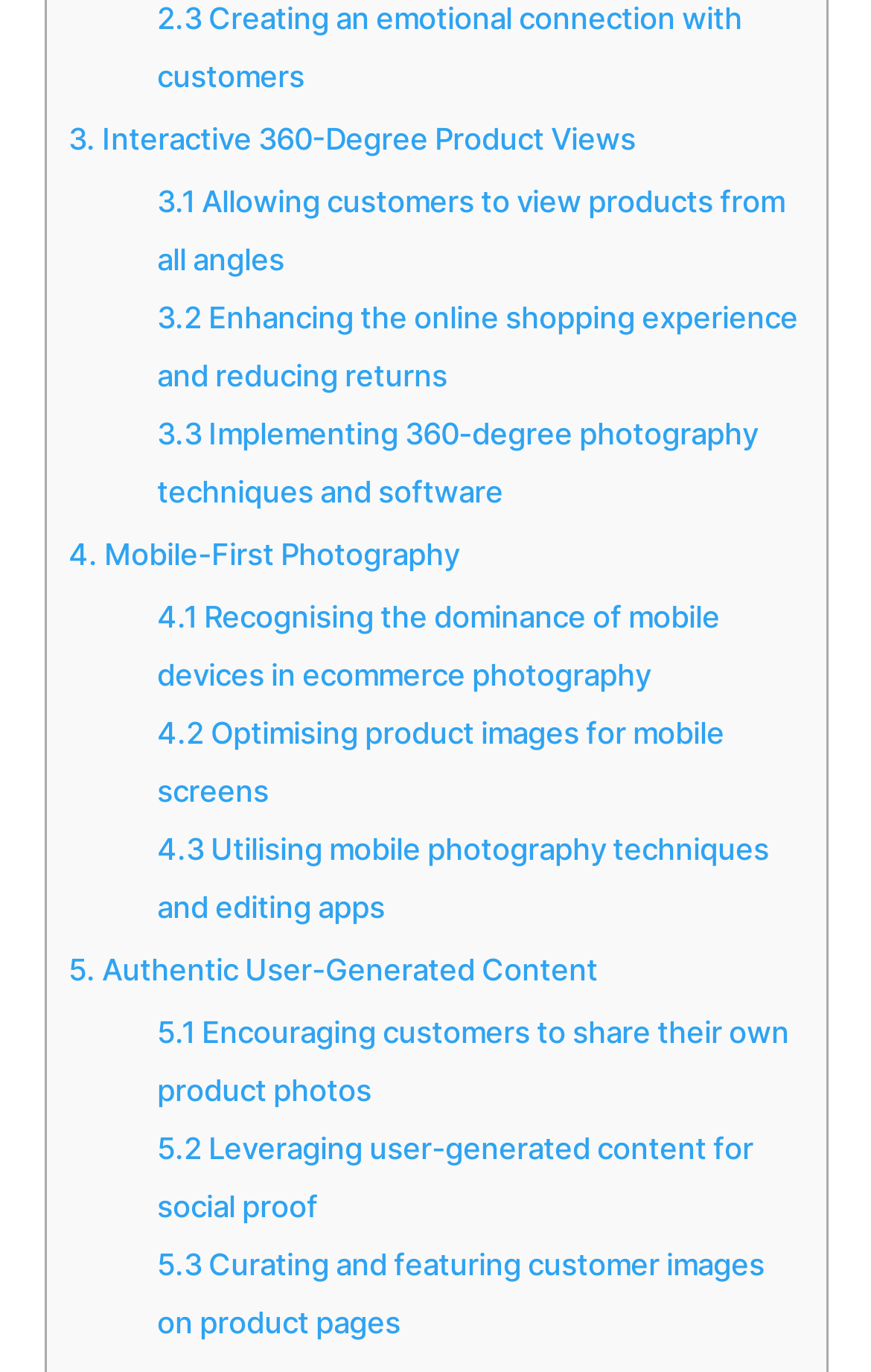Provide the bounding box coordinates of the section that needs to be clicked to accomplish the following instruction: "Explore 3. Interactive 360-Degree Product Views."

[0.078, 0.088, 0.729, 0.114]